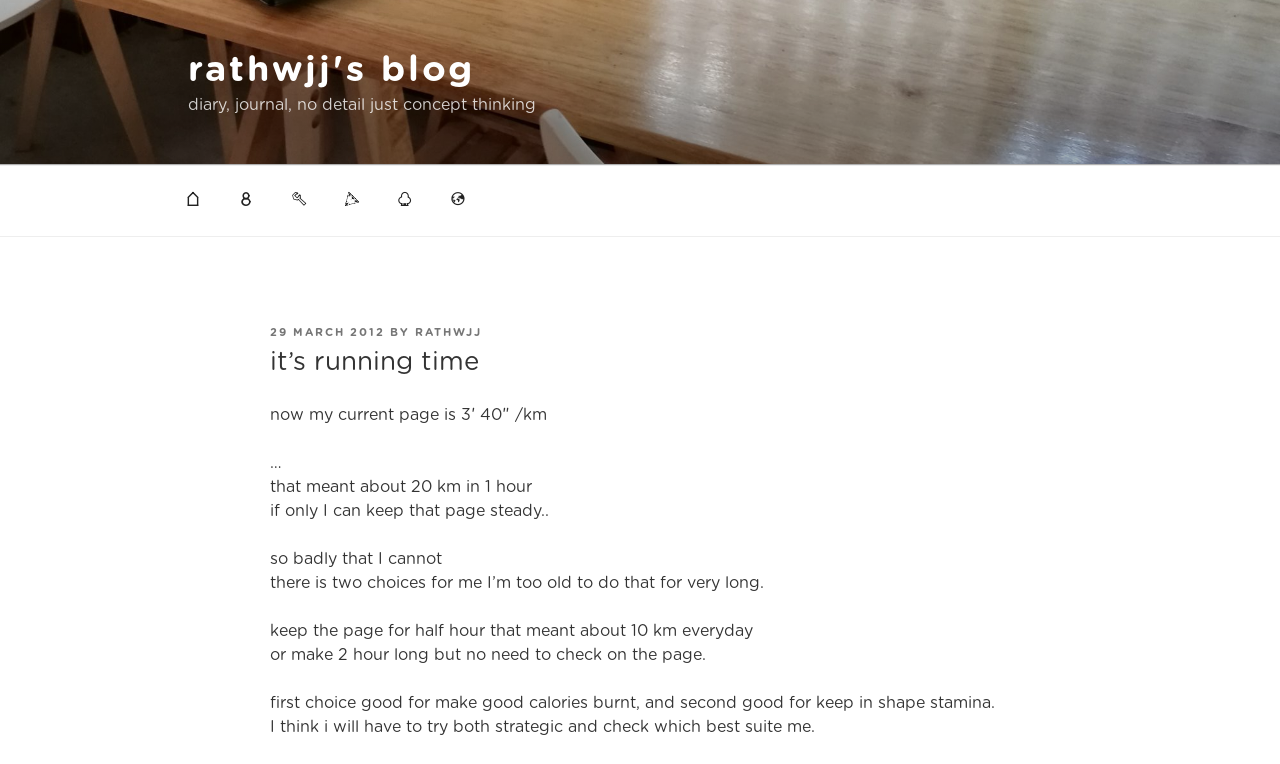Describe in detail what you see on the webpage.

This webpage is a blog post titled "it's running time" by rathwjj. At the top, there is a link to the blog's homepage, accompanied by a brief description of the blog's theme, which is about diary, journal, and concept thinking. 

Below the title, there is a top menu navigation bar with six links, each represented by an icon. 

The main content of the blog post is a personal reflection on running. The post starts with the date and time it was posted, followed by the author's name. The author shares their current running pace, which is 3 minutes and 40 seconds per kilometer, and calculates that they can cover 20 kilometers in an hour if they maintain this pace. 

The author then expresses their struggle to maintain this pace and considers two options: either keeping the pace for half an hour, which would mean running 10 kilometers every day, or running for two hours without checking their pace. The author weighs the pros and cons of each option, noting that the first option is good for burning calories, while the second option is good for building stamina. 

The post concludes with the author deciding to try both options and see which one works best for them. Throughout the post, there are no images, but the text is divided into short paragraphs, making it easy to read.